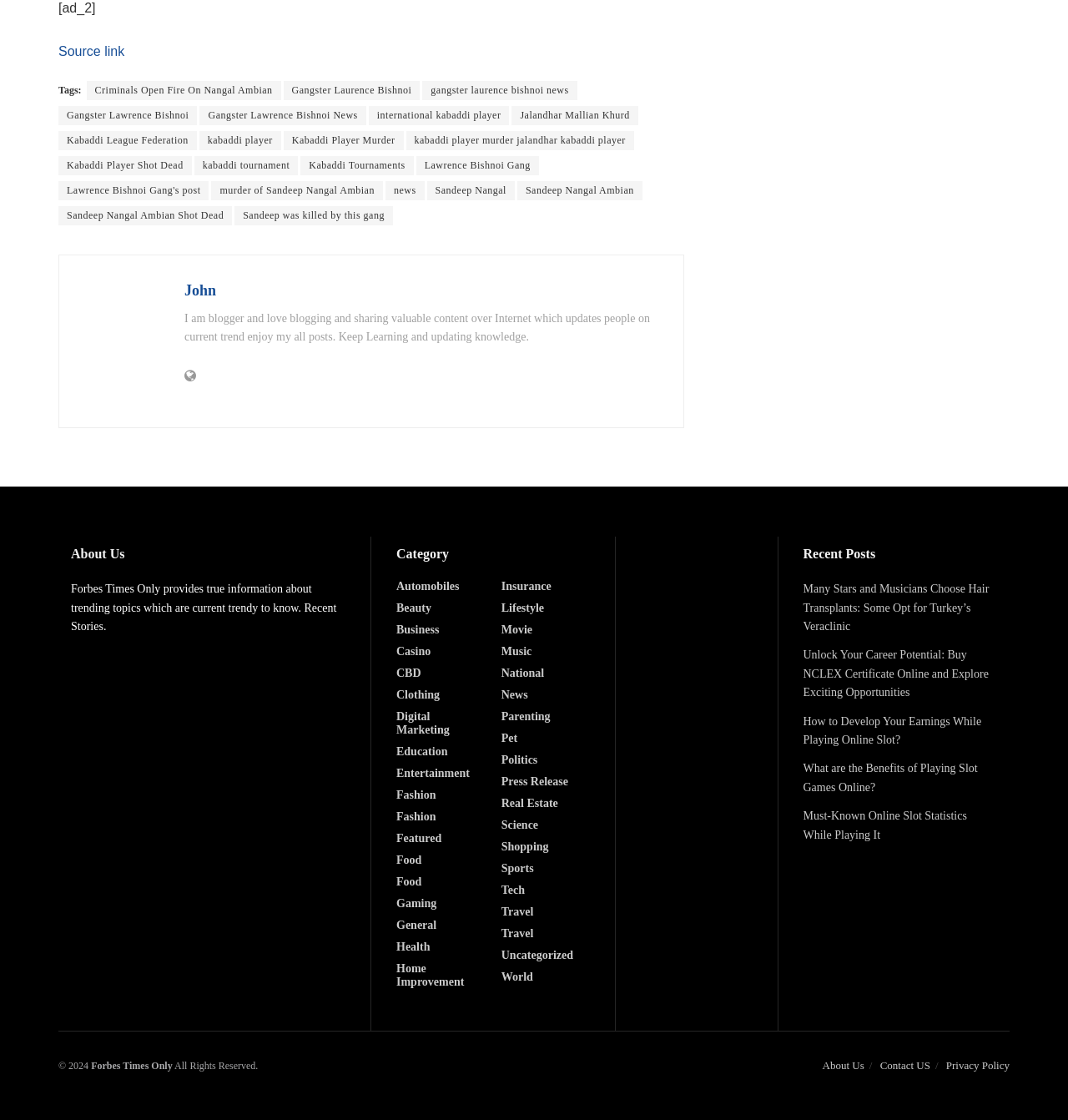Kindly determine the bounding box coordinates of the area that needs to be clicked to fulfill this instruction: "Read the article about Sandeep Nangal Ambian".

[0.484, 0.161, 0.601, 0.178]